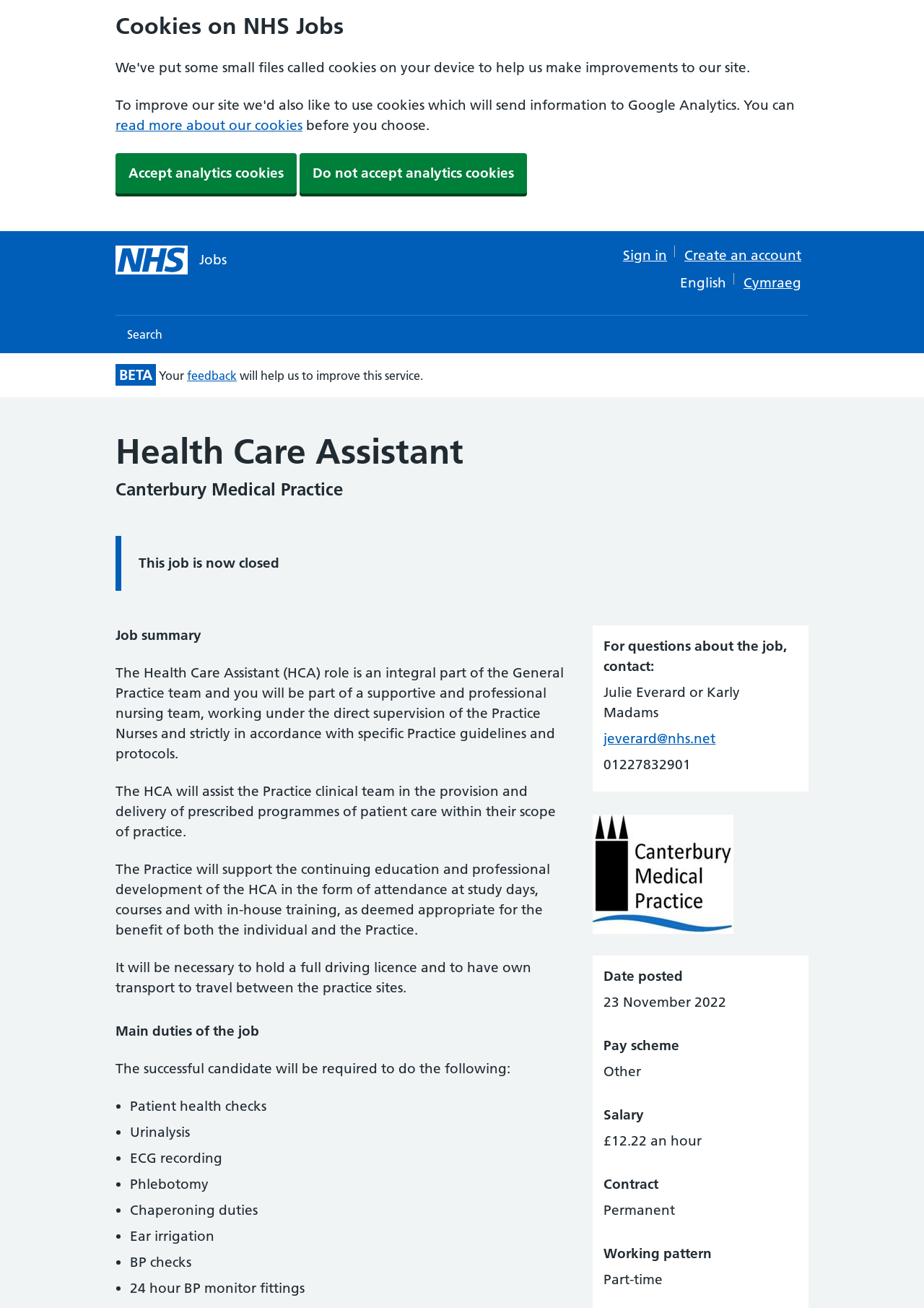Could you find the bounding box coordinates of the clickable area to complete this instruction: "Click the 'Create an account' link"?

[0.741, 0.189, 0.867, 0.202]